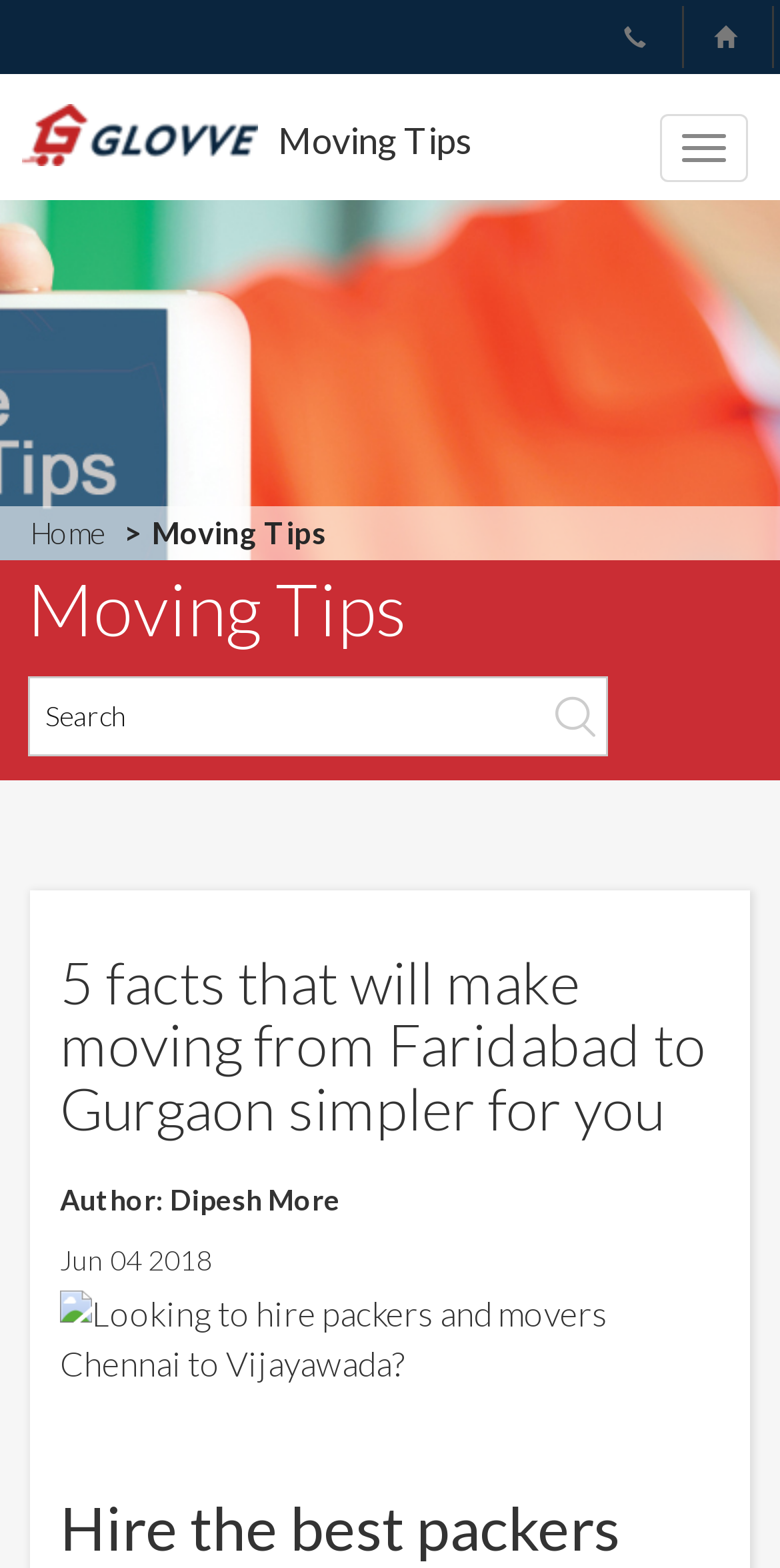What is the text on the top-left corner of the webpage?
Relying on the image, give a concise answer in one word or a brief phrase.

Moving Tips